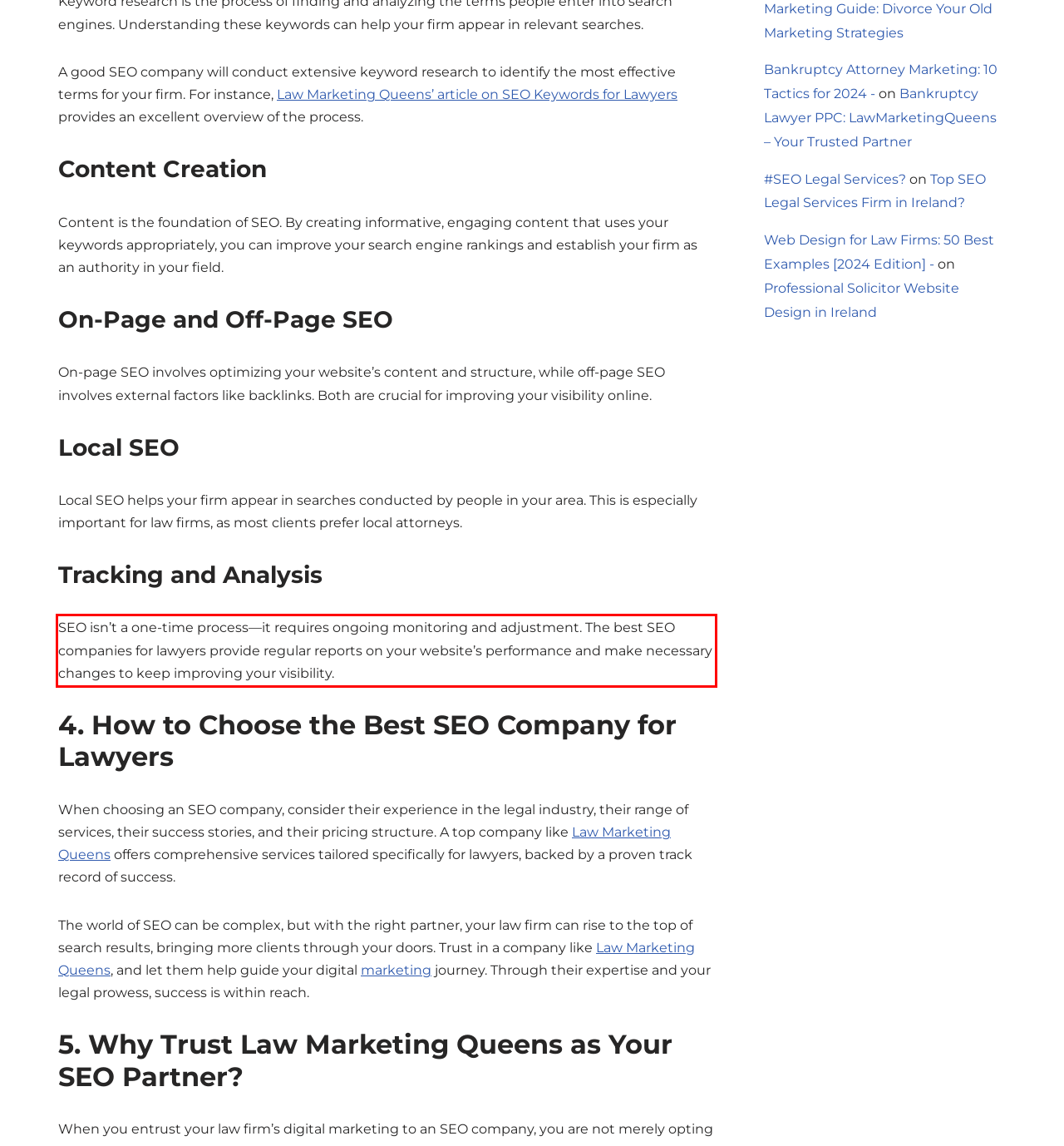The screenshot you have been given contains a UI element surrounded by a red rectangle. Use OCR to read and extract the text inside this red rectangle.

SEO isn’t a one-time process—it requires ongoing monitoring and adjustment. The best SEO companies for lawyers provide regular reports on your website’s performance and make necessary changes to keep improving your visibility.